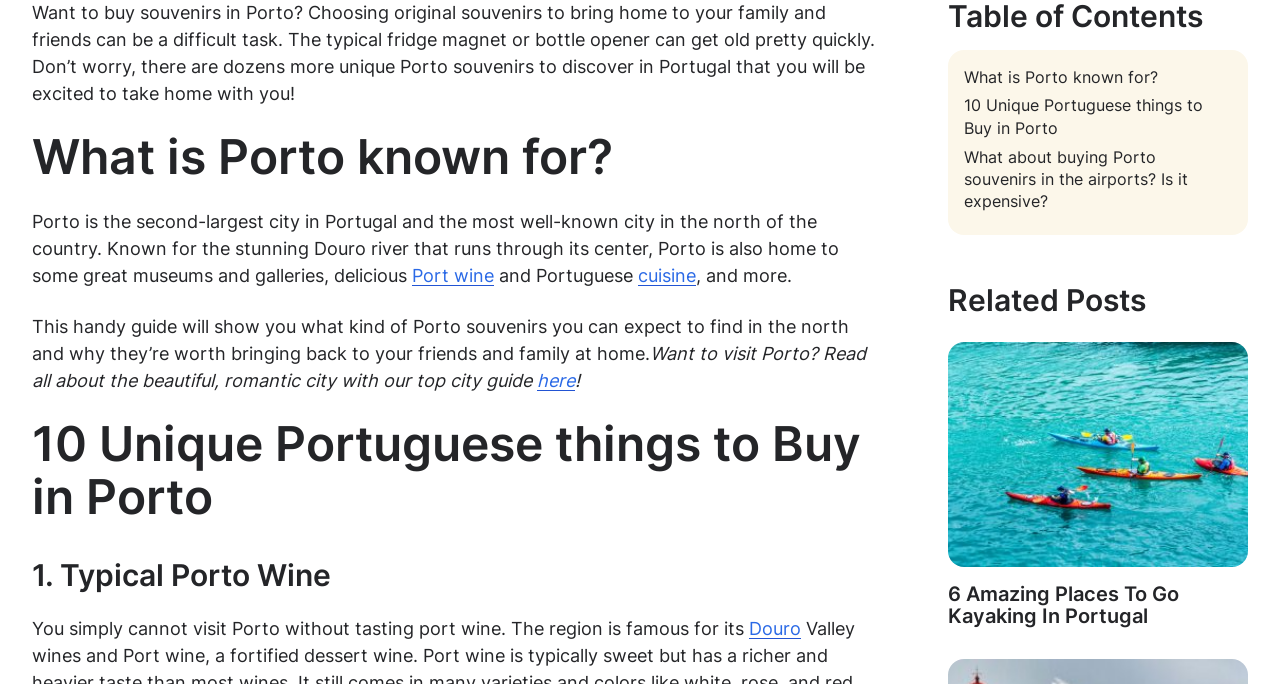What kind of guide is provided on this webpage?
Provide a detailed answer to the question, using the image to inform your response.

This webpage provides a handy guide to show users what kind of Porto souvenirs they can expect to find in the north and why they’re worth bringing back to their friends and family at home.